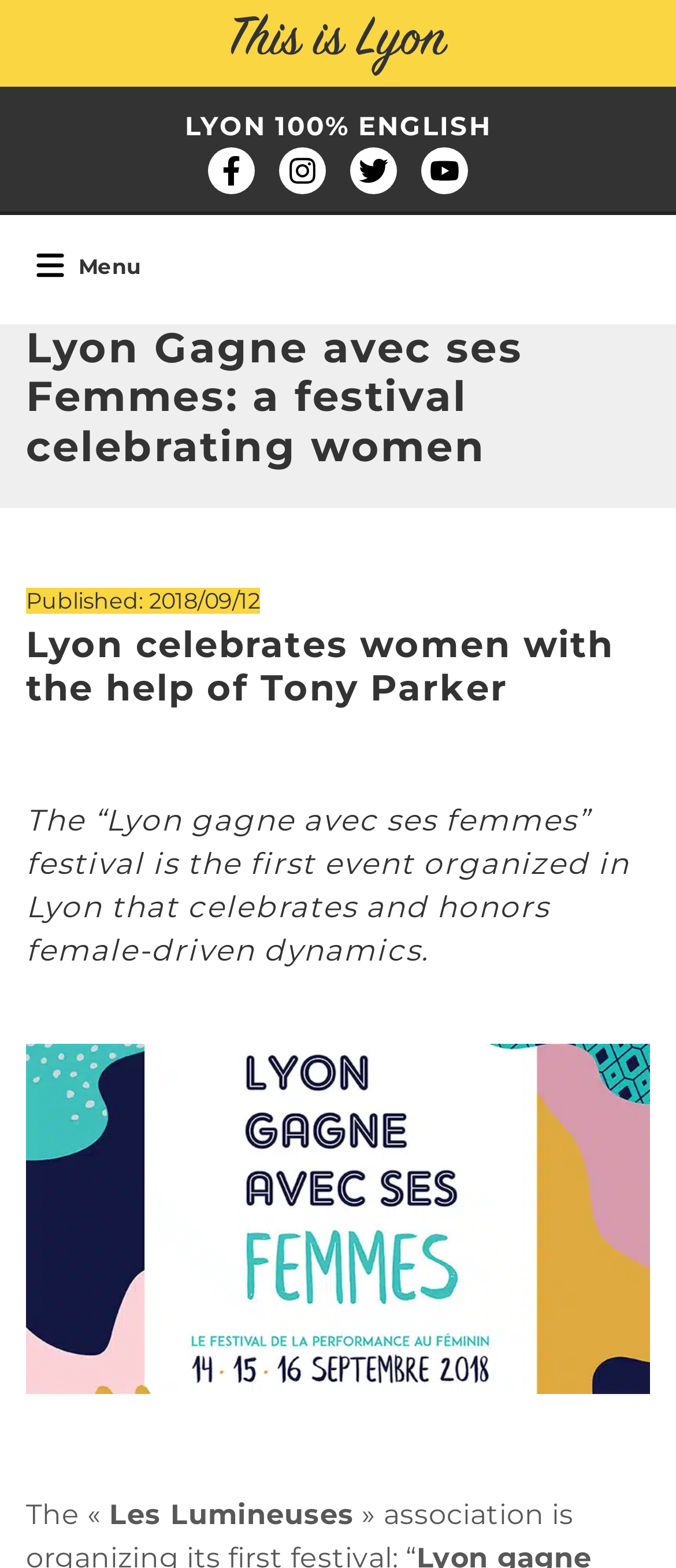Please answer the following question using a single word or phrase: 
Who is involved in the festival?

Tony Parker